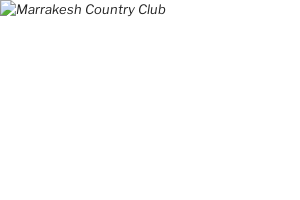Use a single word or phrase to answer the question: What type of memberships are offered to homeowners?

Full golf and social memberships